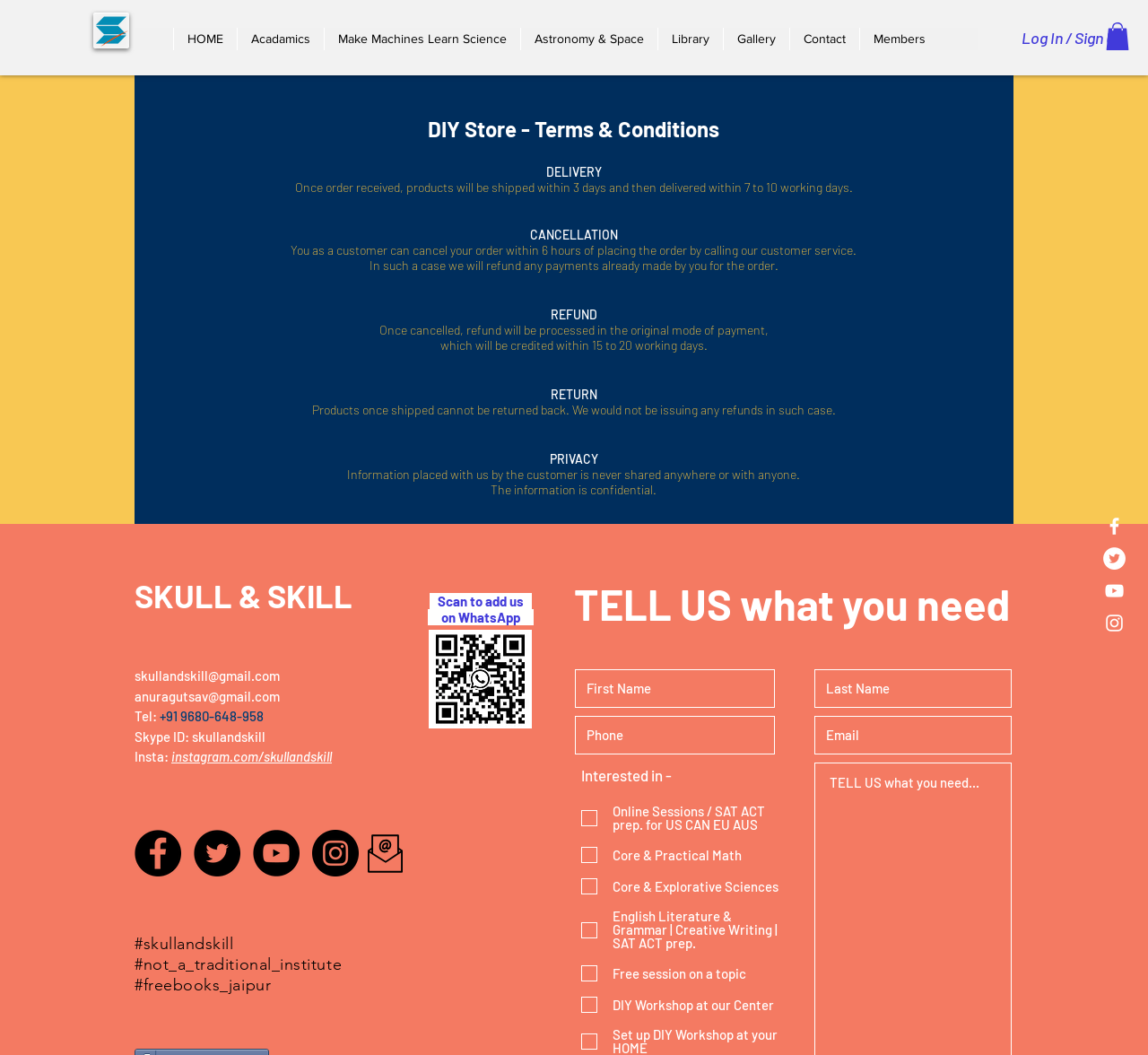Specify the bounding box coordinates of the element's region that should be clicked to achieve the following instruction: "Click on the Facebook link in the Social Bar". The bounding box coordinates consist of four float numbers between 0 and 1, in the format [left, top, right, bottom].

[0.961, 0.488, 0.98, 0.509]